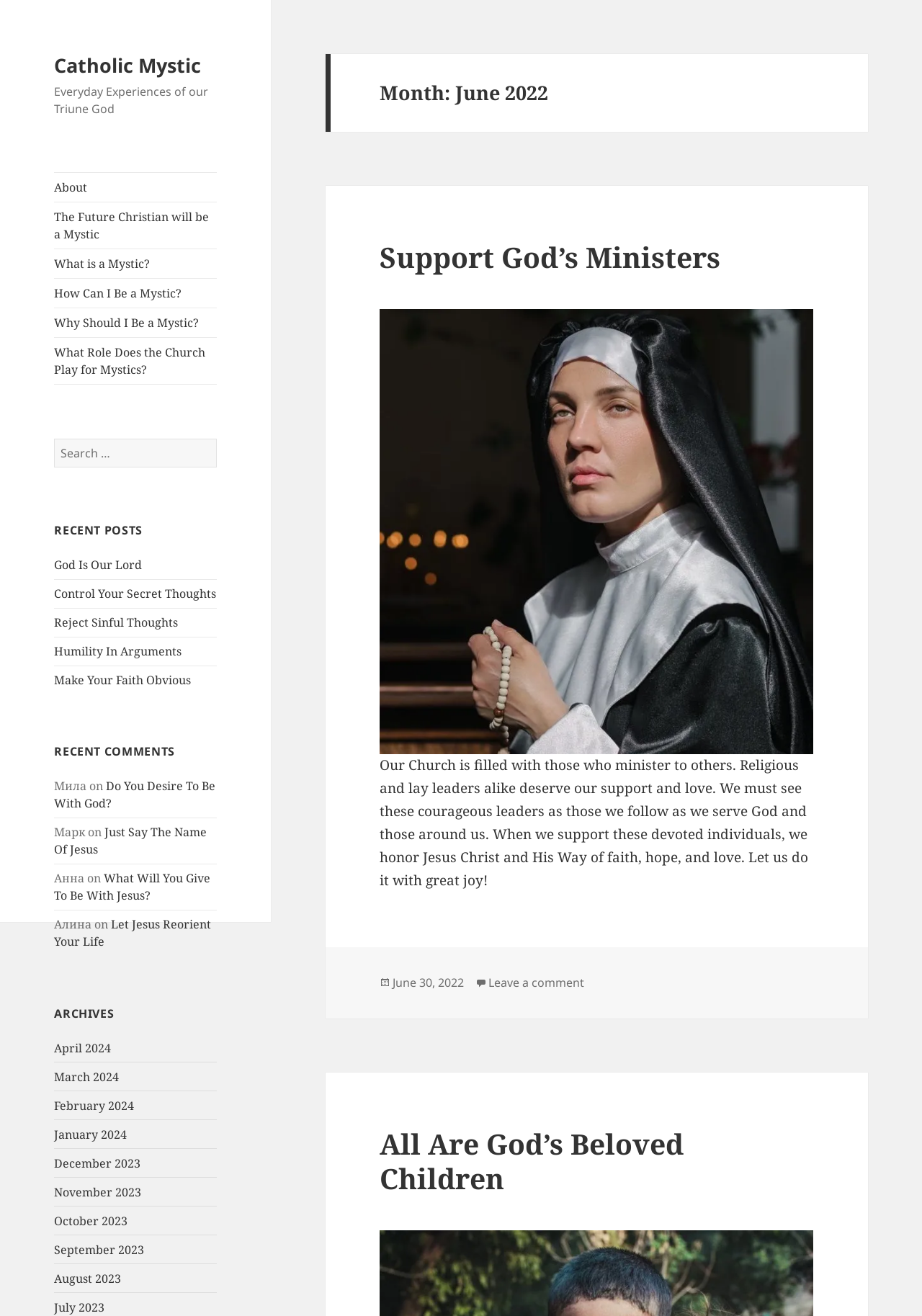Predict the bounding box of the UI element that fits this description: "About".

[0.059, 0.131, 0.235, 0.153]